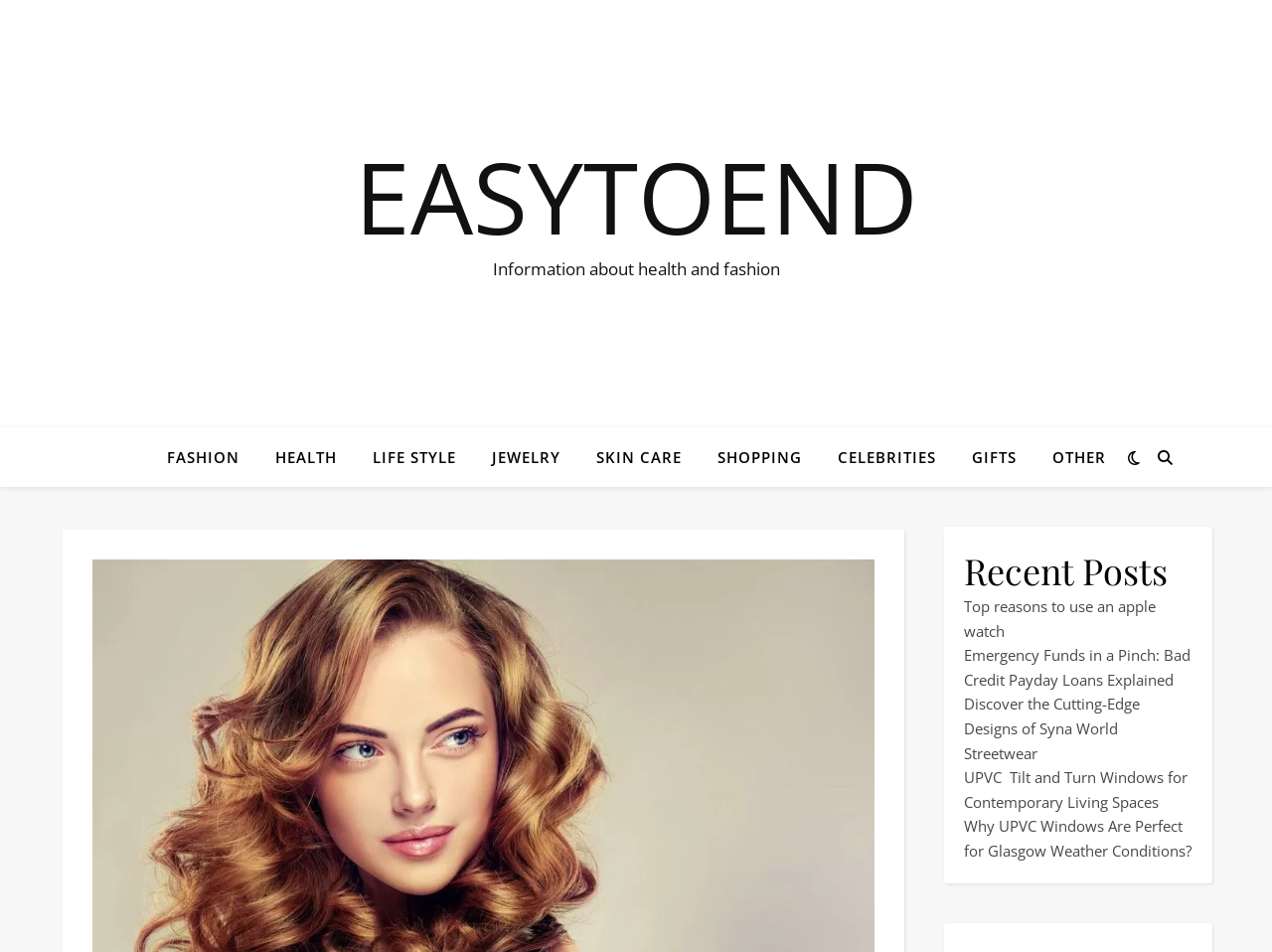Please specify the bounding box coordinates of the clickable section necessary to execute the following command: "View Top reasons to use an apple watch article".

[0.758, 0.626, 0.909, 0.673]